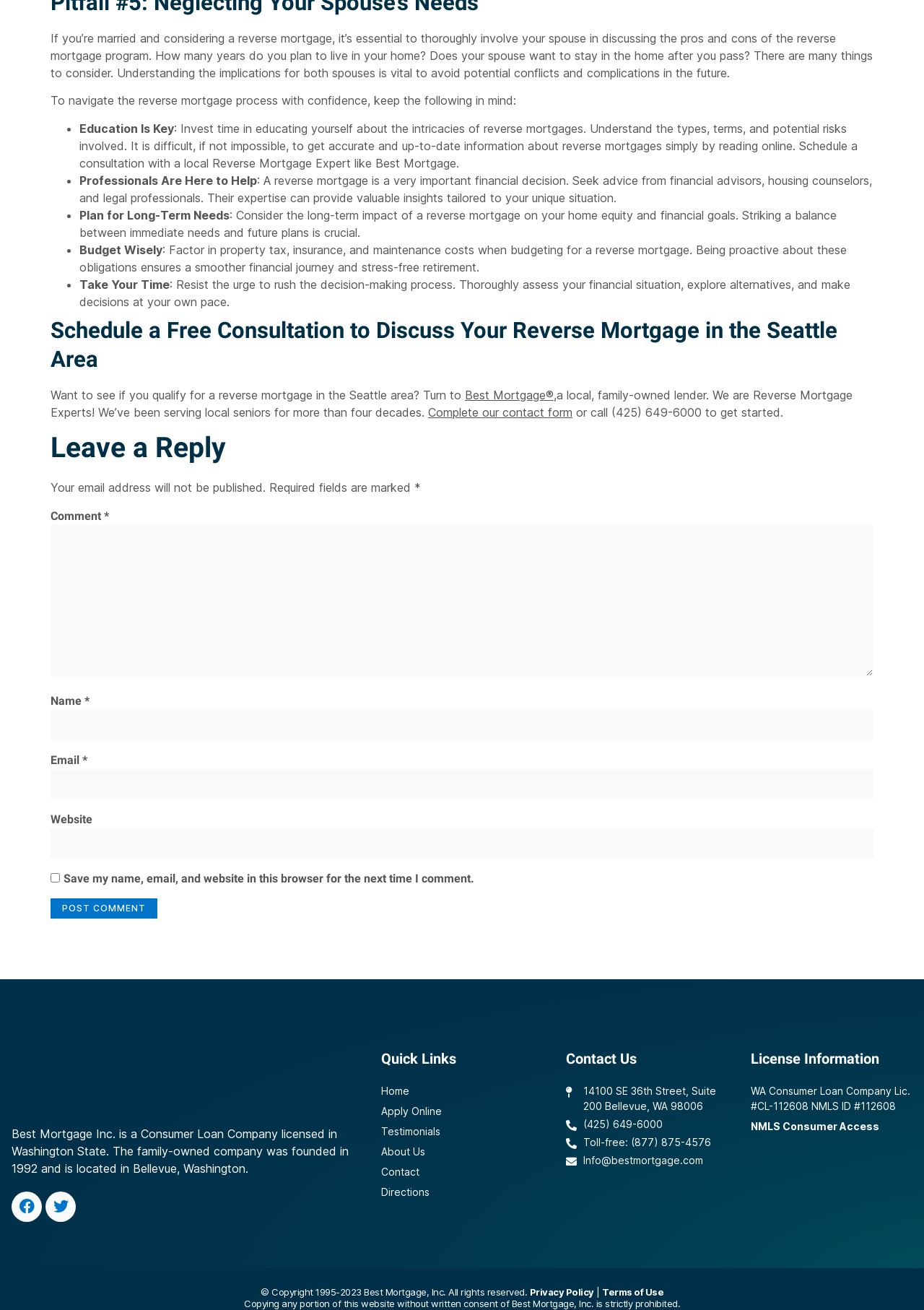Use a single word or phrase to answer the question: What is the address of Best Mortgage's office?

14100 SE 36th Street, Suite 200 Bellevue, WA 98006